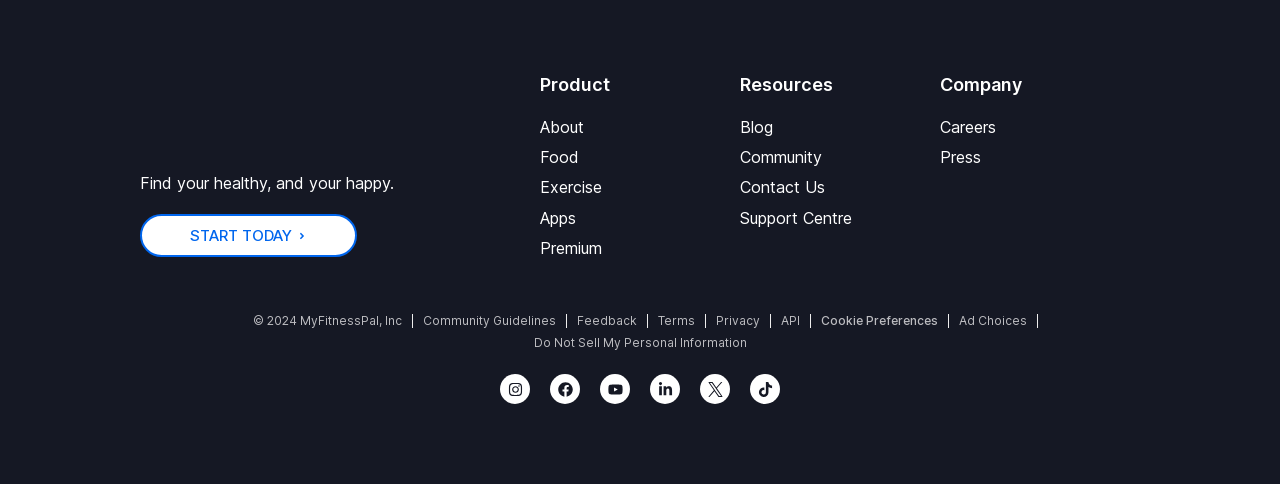Using the given element description, provide the bounding box coordinates (top-left x, top-left y, bottom-right x, bottom-right y) for the corresponding UI element in the screenshot: About

[0.422, 0.239, 0.578, 0.285]